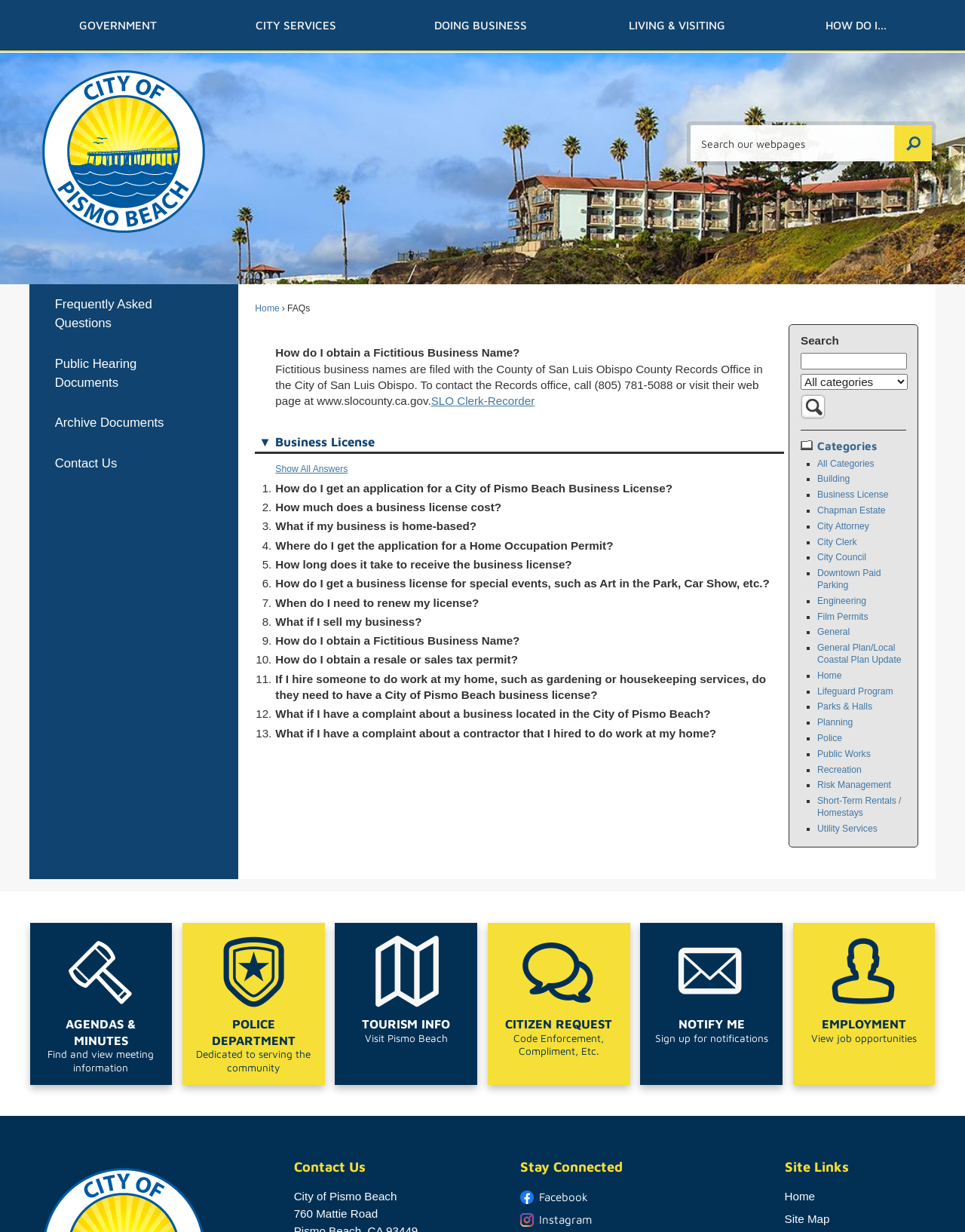Locate the coordinates of the bounding box for the clickable region that fulfills this instruction: "Search for a term".

[0.715, 0.102, 0.965, 0.131]